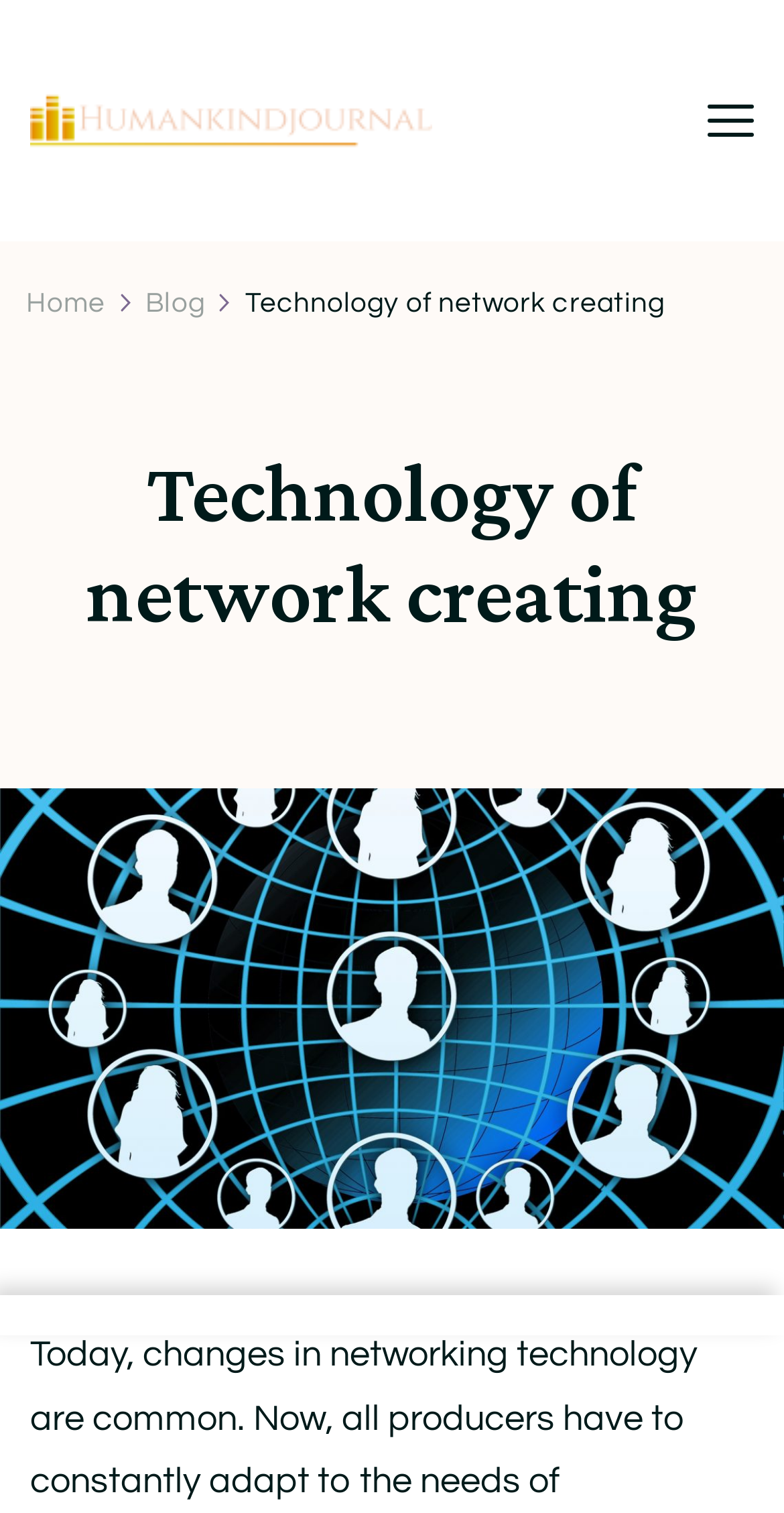Please answer the following question using a single word or phrase: 
What is the name of the journal?

HumanKindJournal